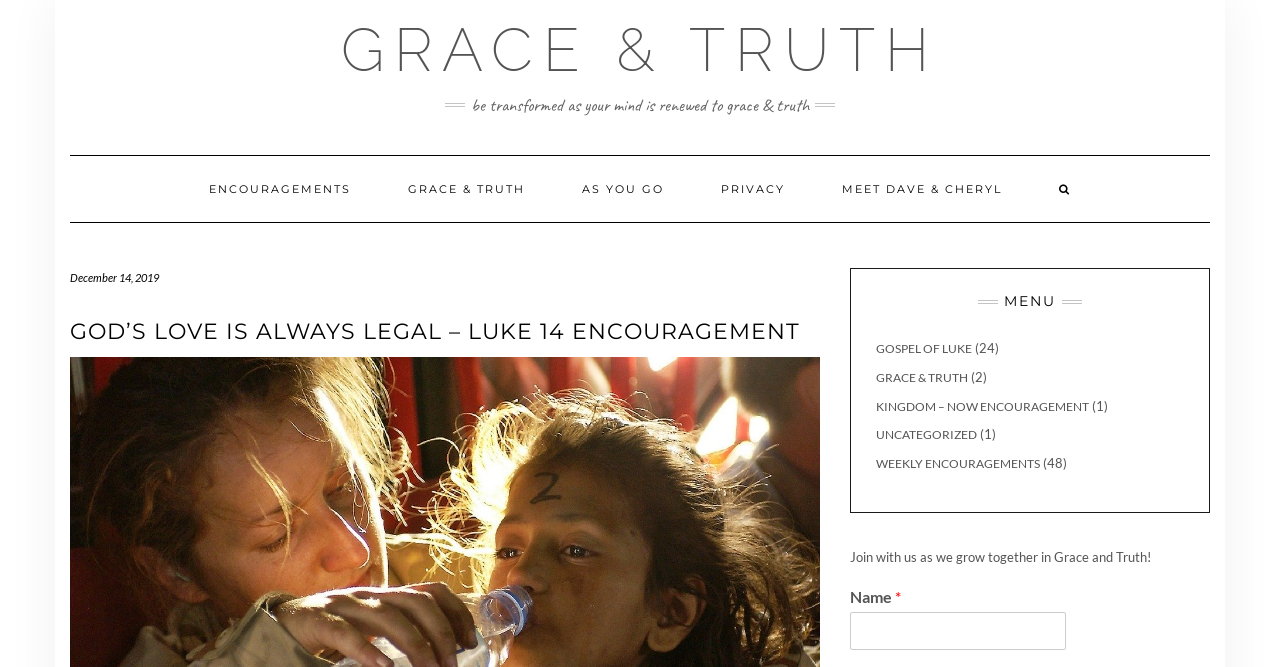What is the main navigation menu?
Respond to the question with a single word or phrase according to the image.

ENCOURAGEMENTS, GRACE & TRUTH, AS YOU GO, PRIVACY, MEET DAVE & CHERYL